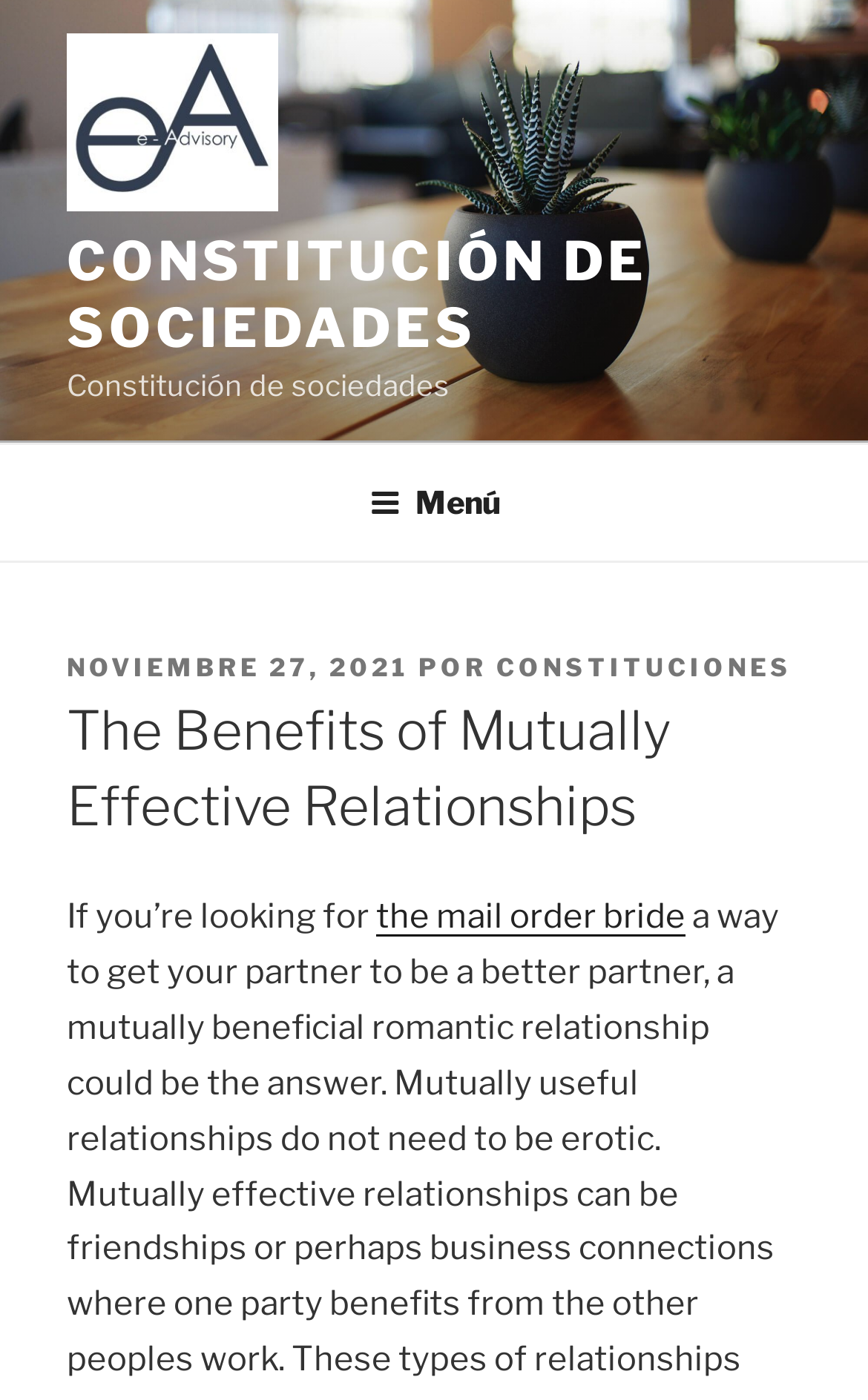Give a complete and precise description of the webpage's appearance.

The webpage appears to be an article or blog post discussing the benefits of mutually effective relationships. At the top-left corner, there is a logo or icon with the text "CONSTITUCIÓN DE SOCIEDADES" next to it, which is also a clickable link. Below this, there is a horizontal navigation menu labeled "Menú superior" that spans the entire width of the page.

The main content of the page is divided into sections. The first section has a heading that reads "The Benefits of Mutually Effective Relationships". Below this heading, there is a paragraph of text that starts with "If you’re looking for the mail order bride a way to get your partner to be a better partner, a mutually beneficial romantic relationship could be the answer." The phrase "the mail order bride" is a clickable link.

Above the main content, there is a section that appears to be a publication information or metadata. It contains the text "PUBLICADO EL" followed by a date "NOVIEMBRE 27, 2021", which is a clickable link. Next to the date, there is the text "POR" and then another clickable link labeled "CONSTITUCIONES".